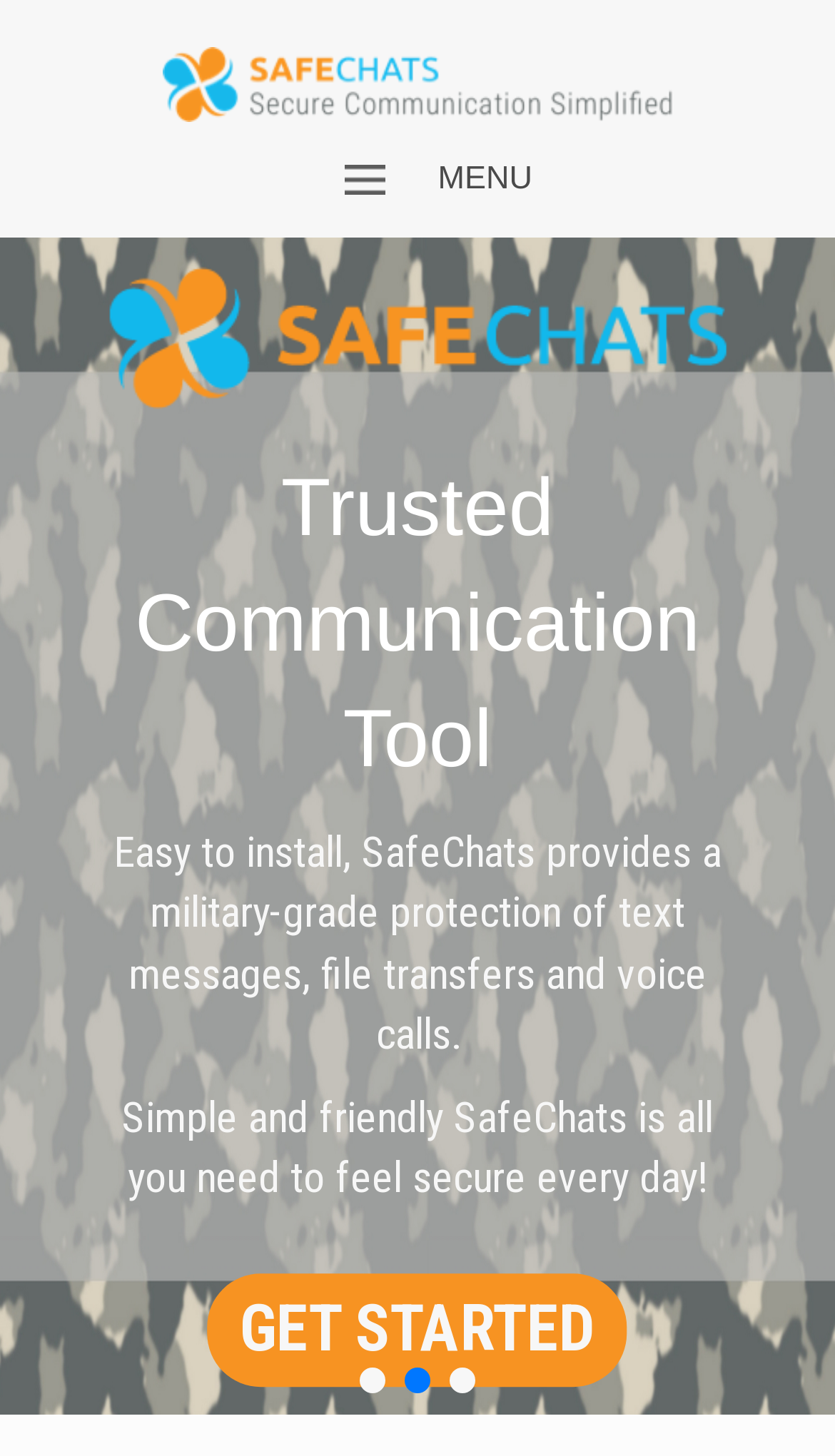Identify the bounding box for the described UI element: "GET STARTED".

[0.249, 0.875, 0.751, 0.952]